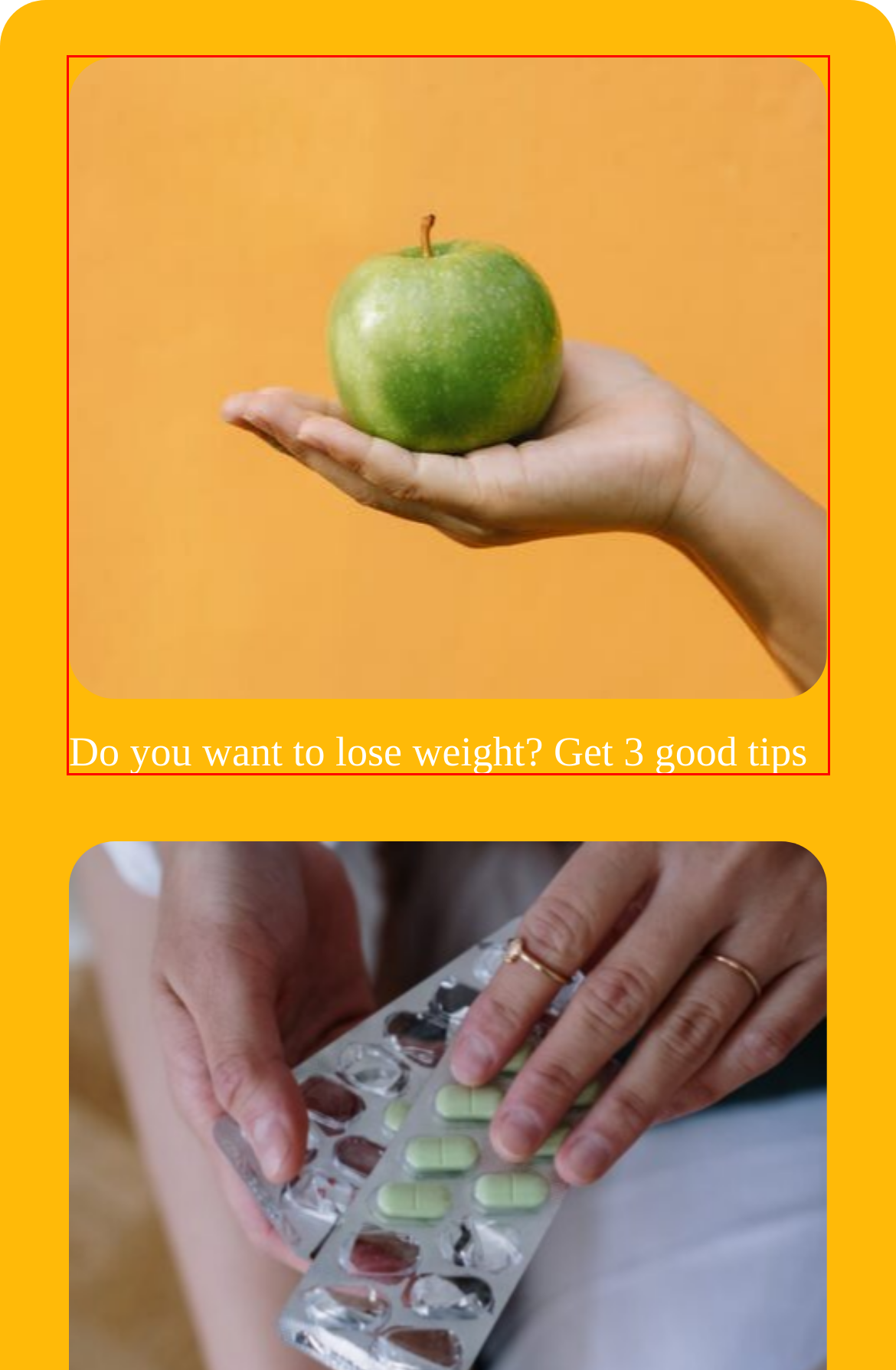With the provided screenshot showing a webpage and a red bounding box, determine which webpage description best fits the new page that appears after clicking the element inside the red box. Here are the options:
A. That is why you should buy a balance bike for your child
B. Do you want to lose weight? Get 3 good tips
C. The Versatility of Wristbands For Many Occasions
D. Optimize your home office
E. This is how the stomach can get back into balance
F. Strengthen Your Family Bonds with These Tips
G. Sitemap
H. Alternative Therapies for Pets: Exploring Beyond Traditional Veterinary Care

B